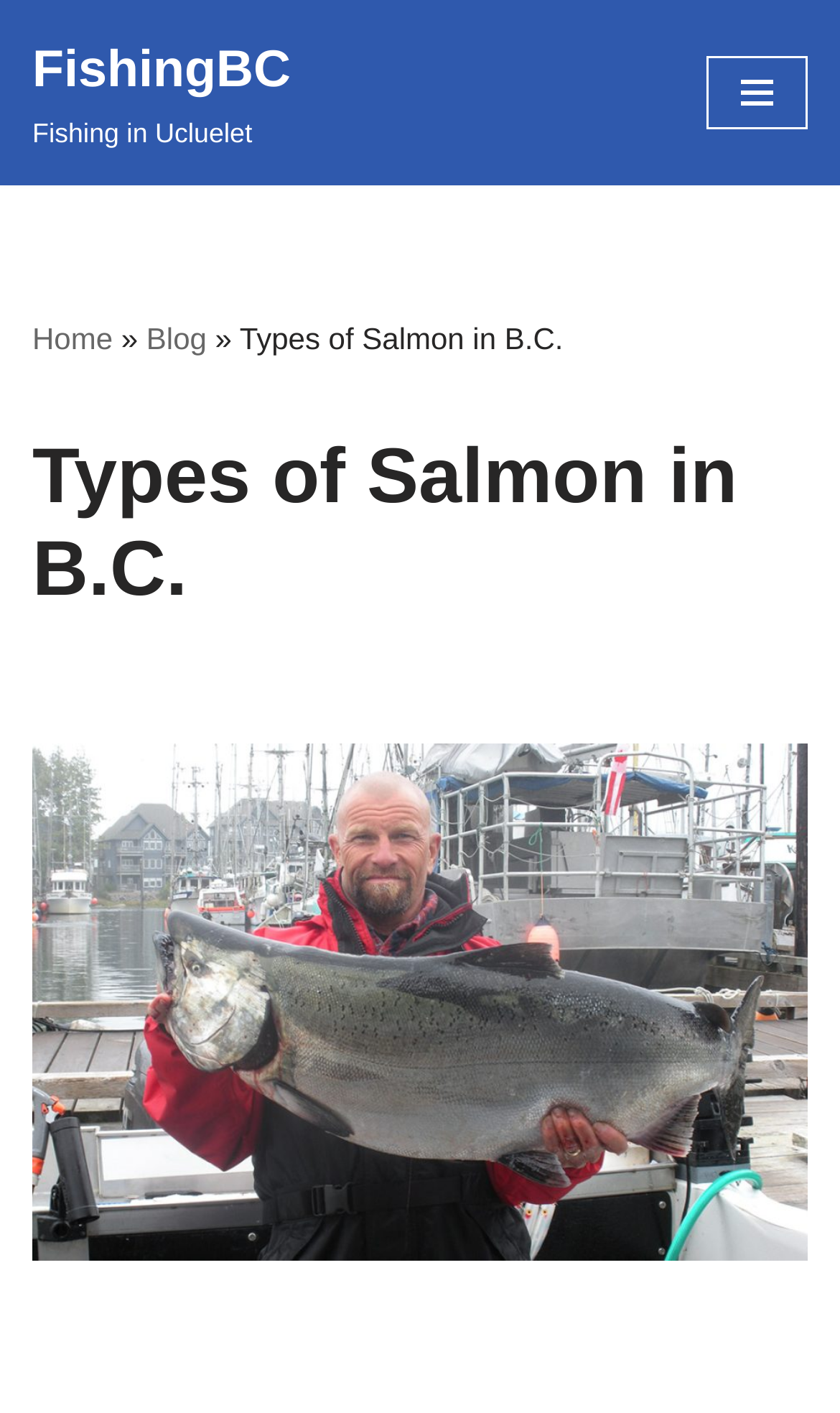Answer this question using a single word or a brief phrase:
What is the name of the website?

FishingBC